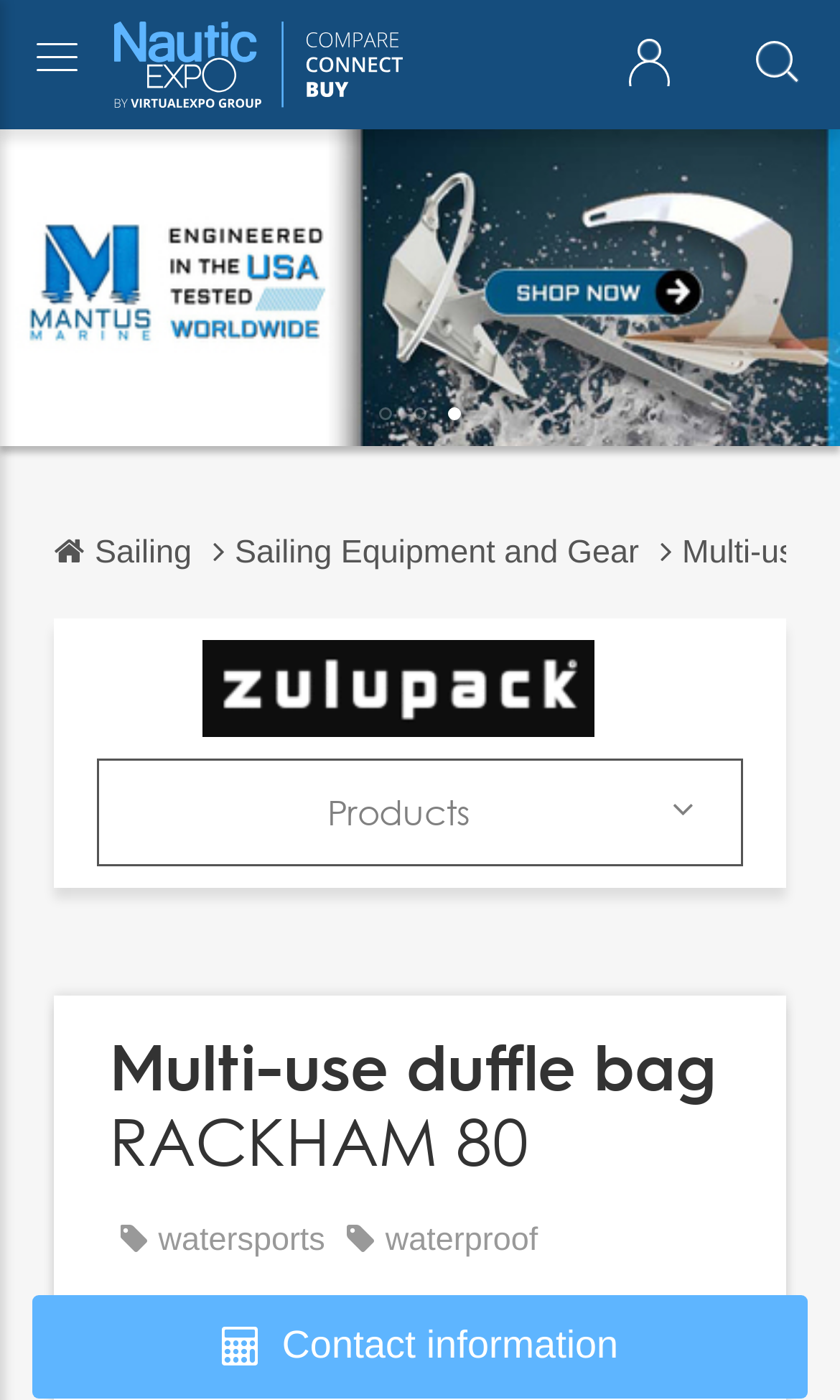Provide the bounding box coordinates for the UI element that is described as: "Sailing".

[0.064, 0.367, 0.28, 0.424]